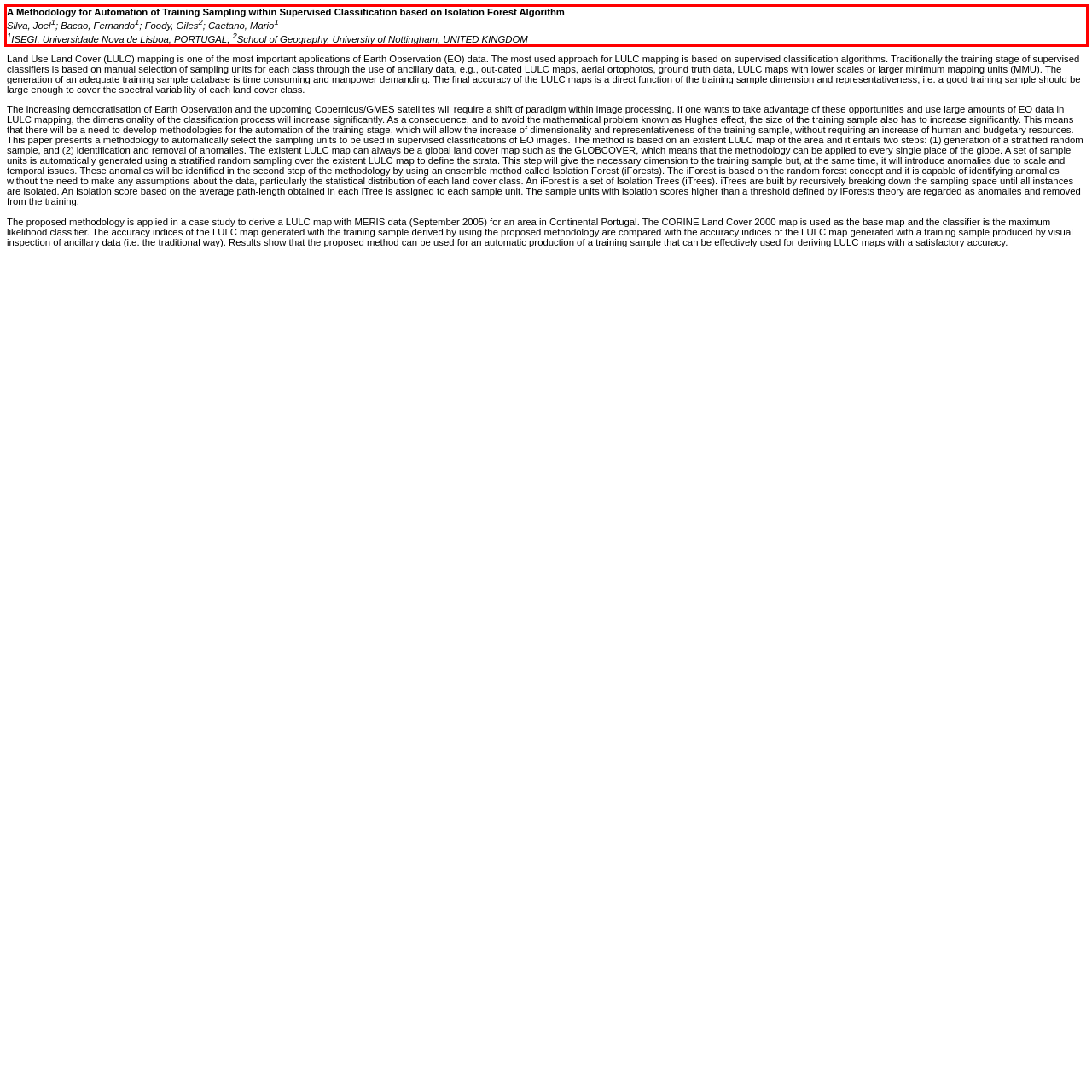From the given screenshot of a webpage, identify the red bounding box and extract the text content within it.

A Methodology for Automation of Training Sampling within Supervised Classification based on Isolation Forest Algorithm Silva, Joel1; Bacao, Fernando1; Foody, Giles2; Caetano, Mario1 1ISEGI, Universidade Nova de Lisboa, PORTUGAL; 2School of Geography, University of Nottingham, UNITED KINGDOM